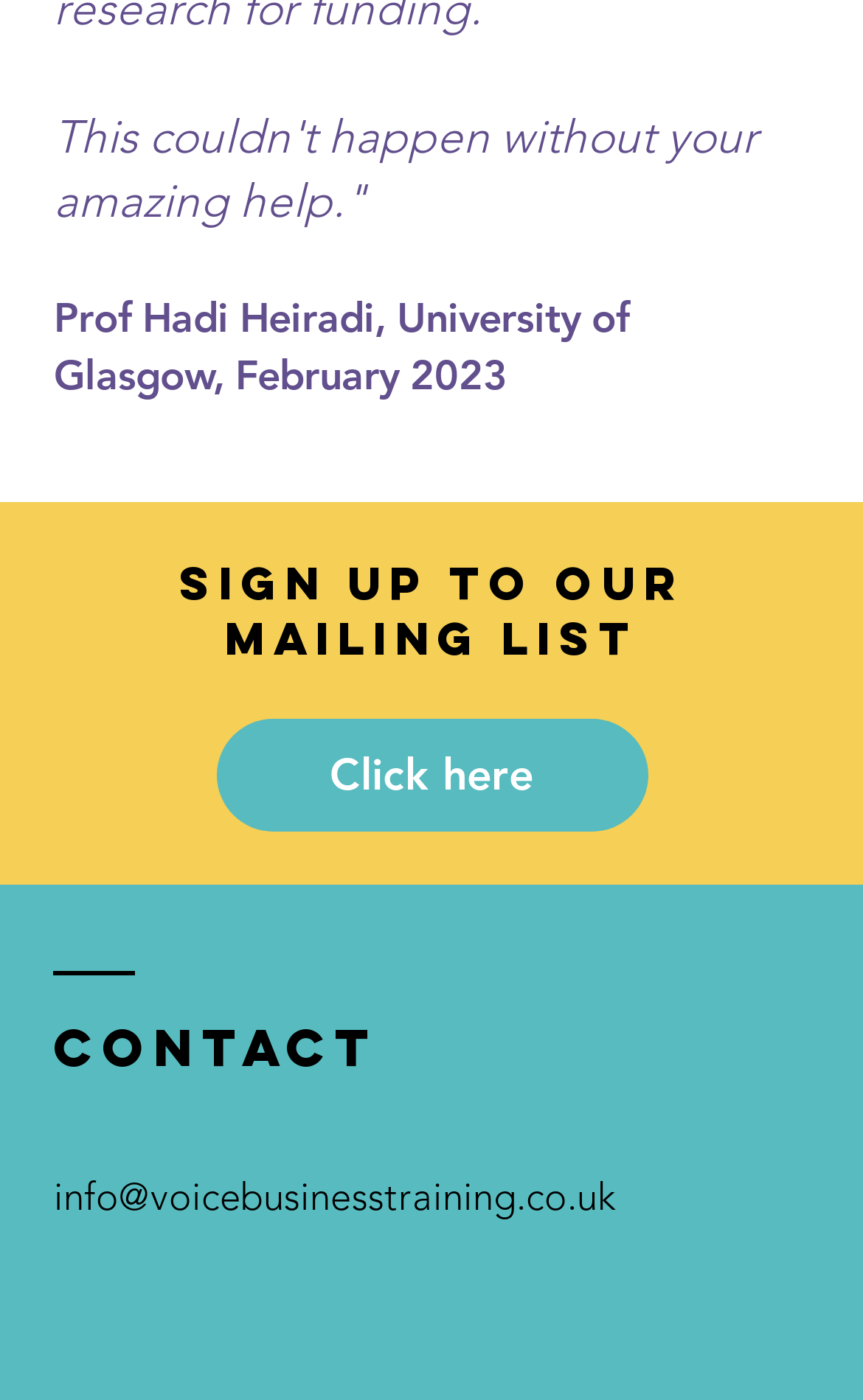Please identify the bounding box coordinates of the clickable area that will allow you to execute the instruction: "Enter your name".

[0.051, 0.066, 0.769, 0.121]